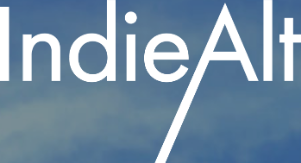What is the theme of the event?
Based on the image, give a concise answer in the form of a single word or short phrase.

Indie and alternative music